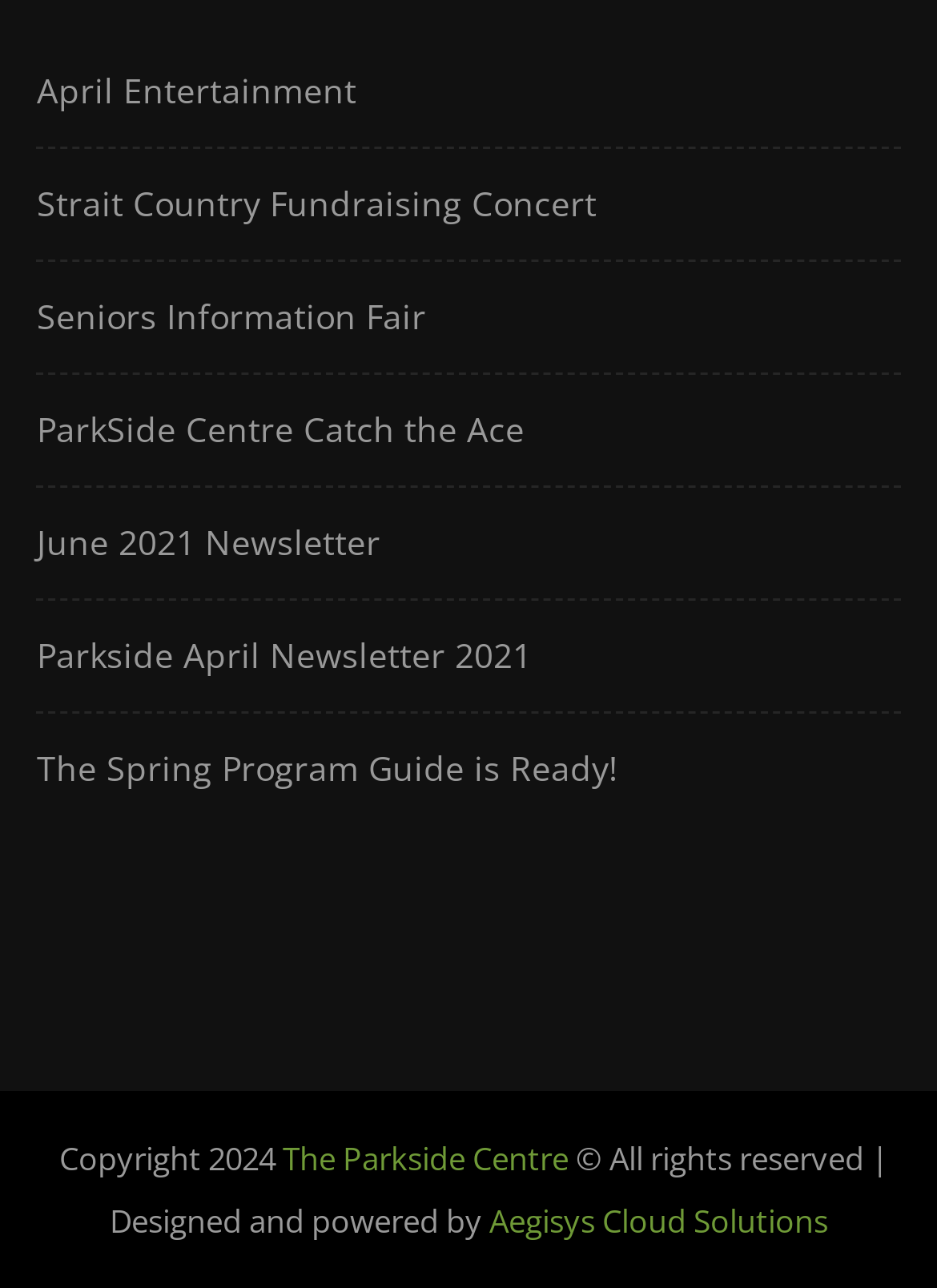Answer the question with a single word or phrase: 
What is the name of the company that designed and powered the webpage?

Aegisys Cloud Solutions